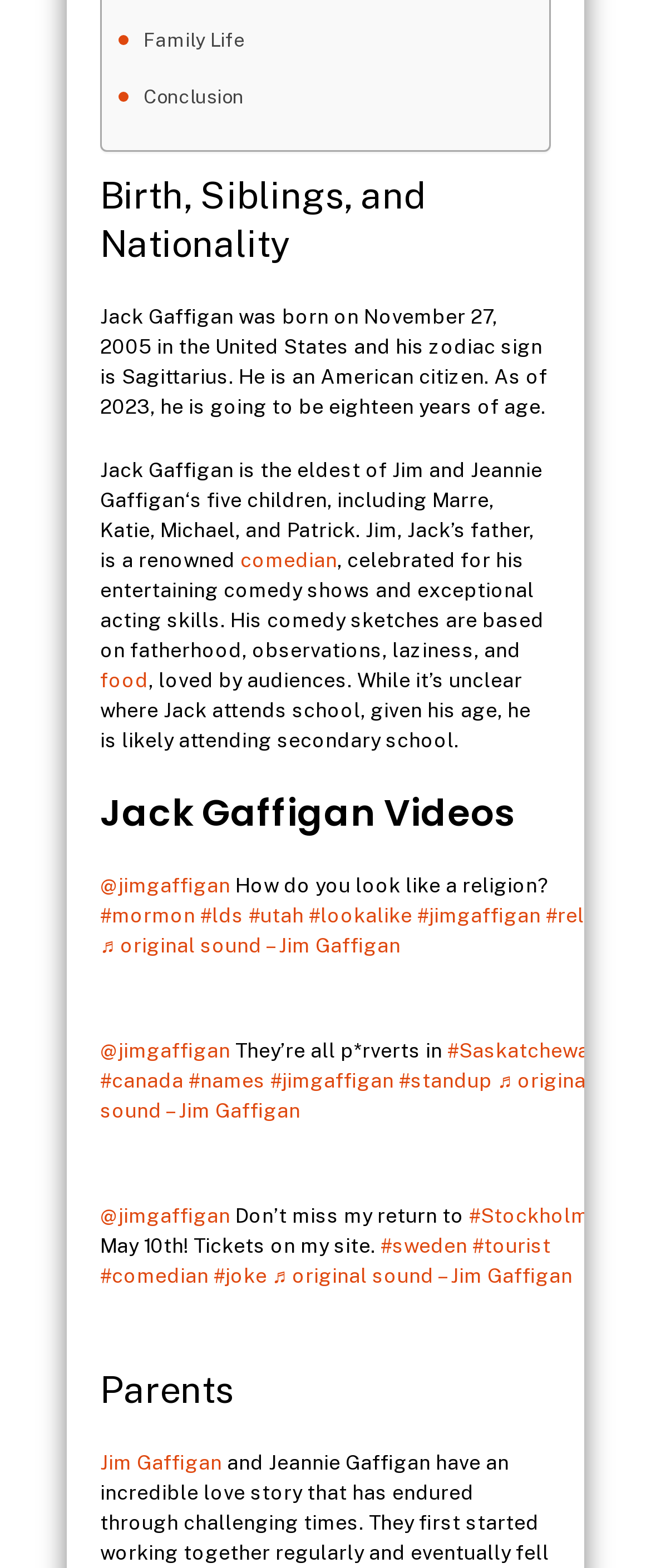How many videos are mentioned on the webpage?
We need a detailed and meticulous answer to the question.

There are three blockquote elements on the webpage, each containing a video quote from Jim Gaffigan. Therefore, three videos are mentioned on the webpage.